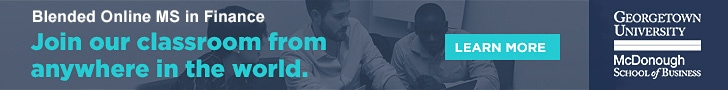Offer a detailed narrative of the scene depicted in the image.

This image promotes Georgetown University's Blended Online MS in Finance program. The banner features a call to action inviting prospective students to "Join our classroom from anywhere in the world," emphasizing the flexible nature of the program. It includes the university's branding in the top right corner, showcasing the McDonough School of Business. The background displays an engaging scene of students collaborating, reinforcing the program's commitment to providing a comprehensive educational experience that is accessible from various locations. A highlighted button encourages visitors to "LEARN MORE," inviting them to explore further details about the program.